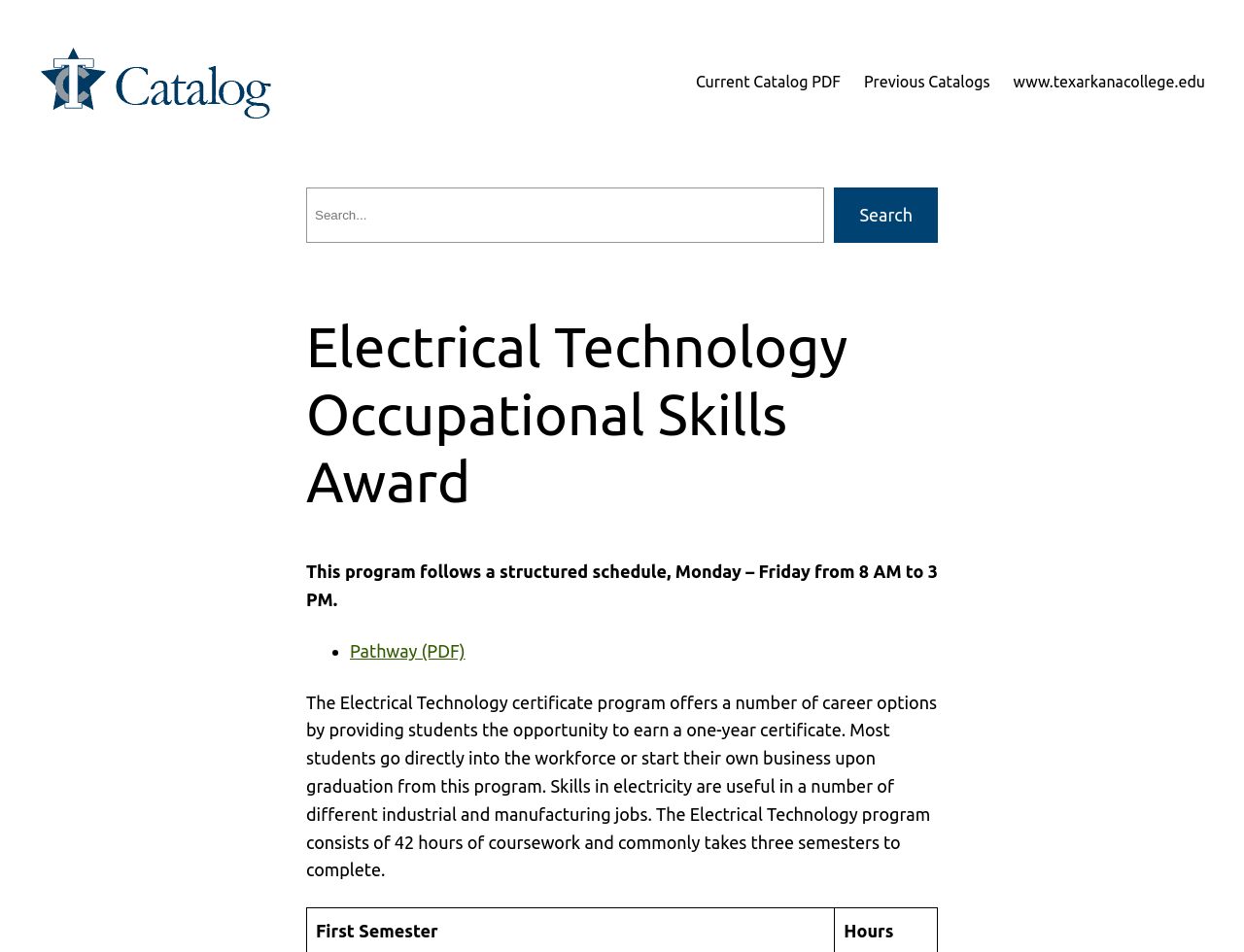What is the link to the pathway information?
Your answer should be a single word or phrase derived from the screenshot.

Pathway (PDF)